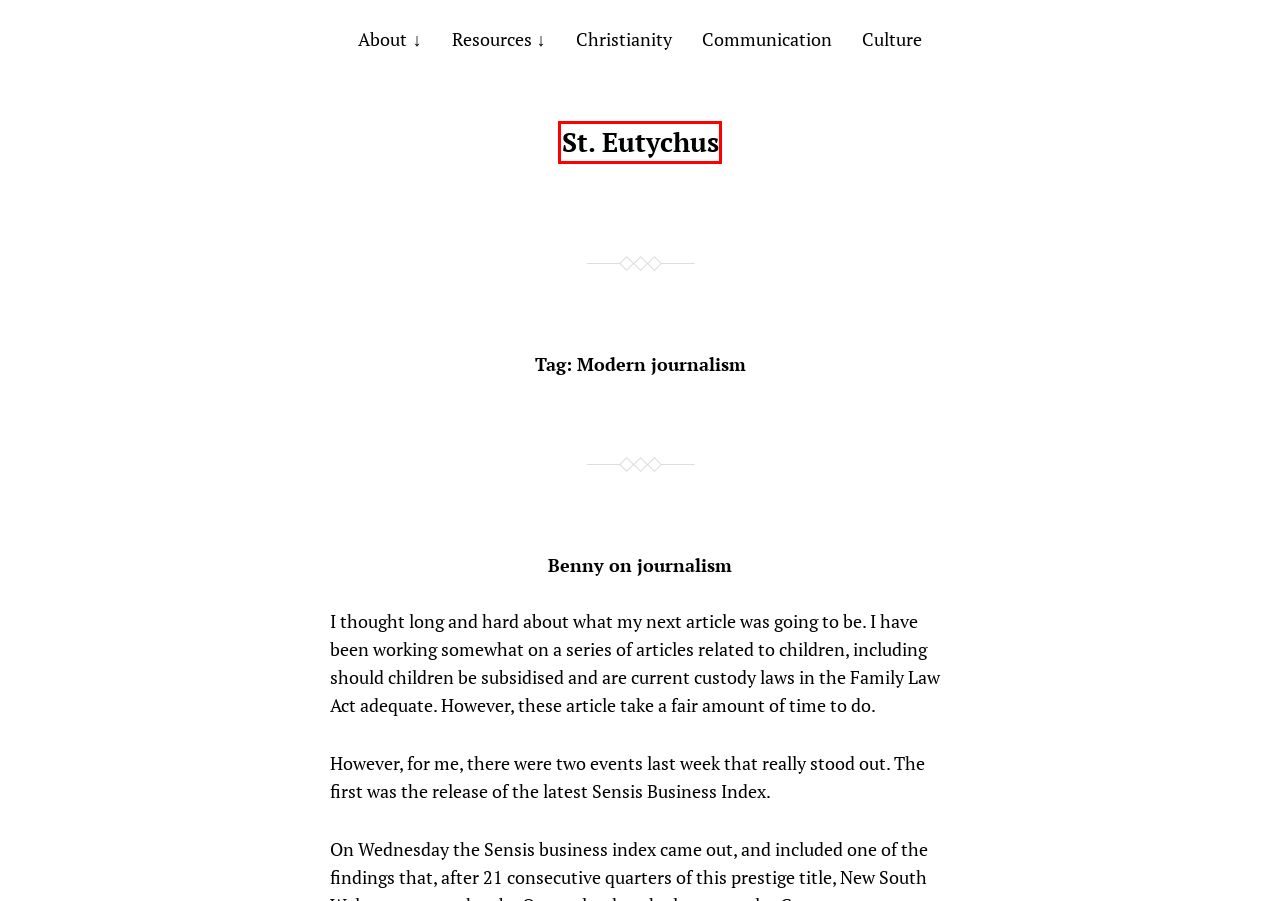You have a screenshot of a webpage with a red bounding box highlighting a UI element. Your task is to select the best webpage description that corresponds to the new webpage after clicking the element. Here are the descriptions:
A. Benny on journalism – St. Eutychus
B. St. Eutychus
C. Public Relations Resources – St. Eutychus
D. Culture – St. Eutychus
E. About – St. Eutychus
F. Communication – St. Eutychus
G. Christianity – St. Eutychus
H. Resources – St. Eutychus

B